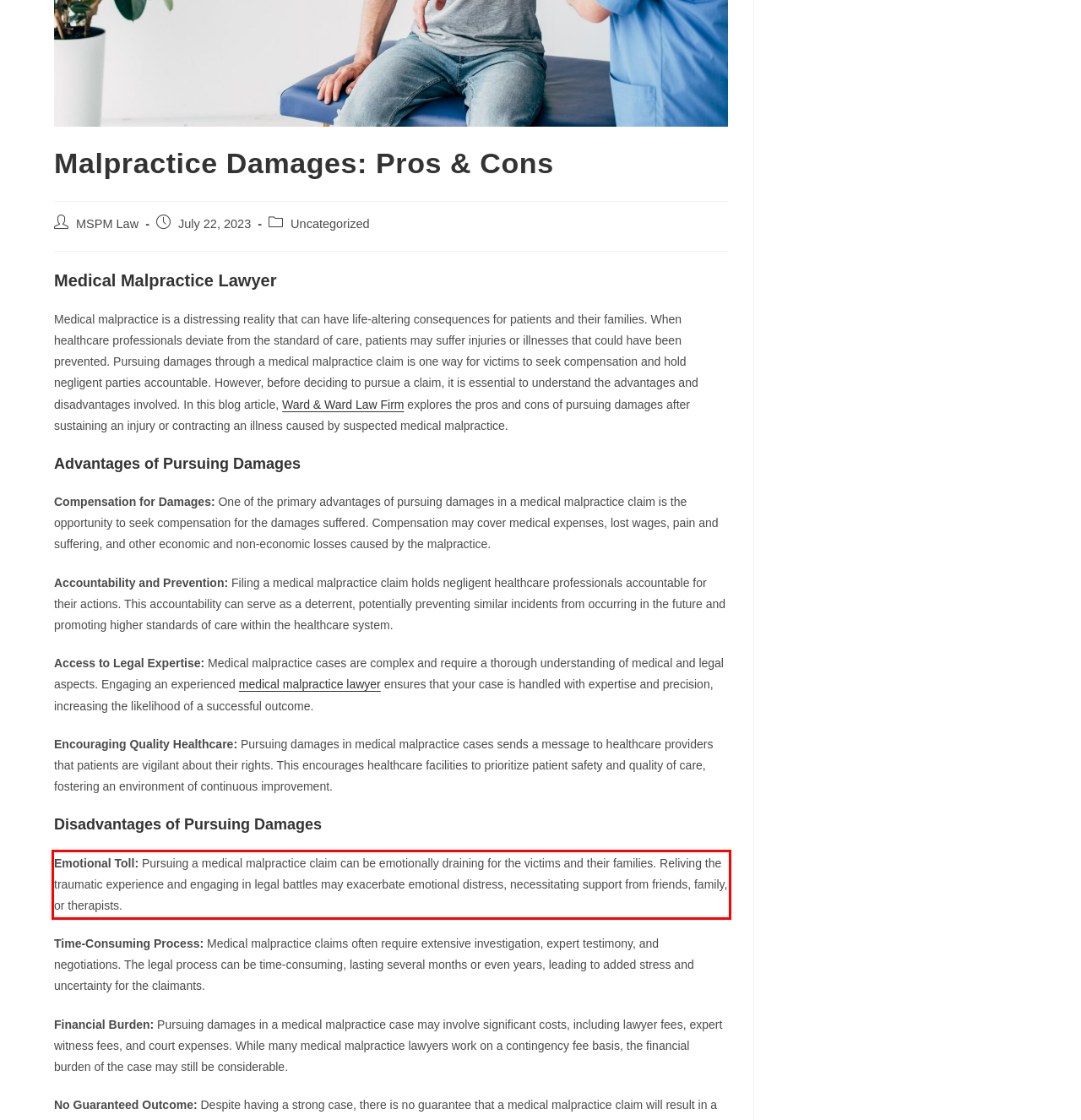Given a screenshot of a webpage with a red bounding box, extract the text content from the UI element inside the red bounding box.

Emotional Toll: Pursuing a medical malpractice claim can be emotionally draining for the victims and their families. Reliving the traumatic experience and engaging in legal battles may exacerbate emotional distress, necessitating support from friends, family, or therapists.